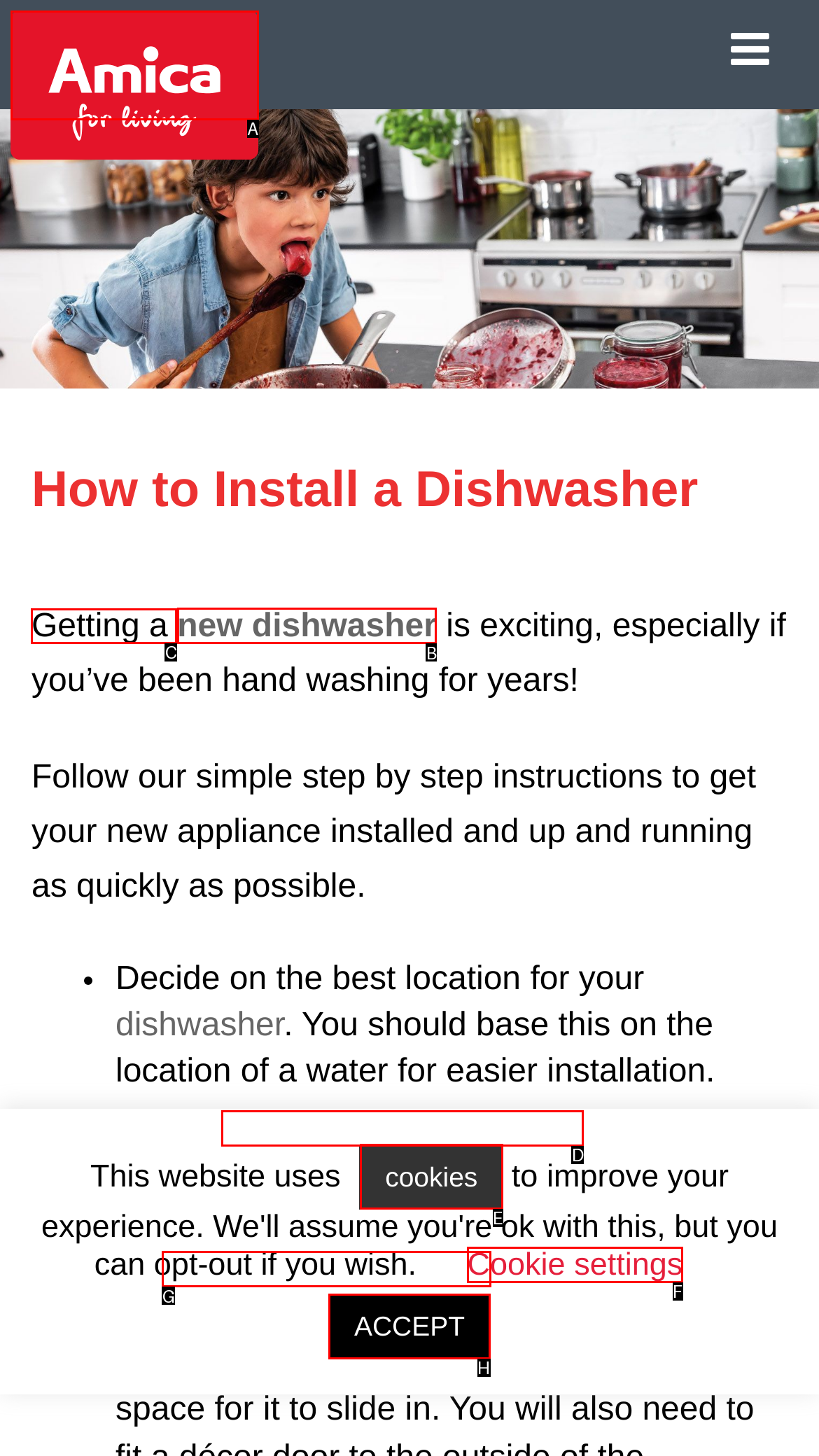Out of the given choices, which letter corresponds to the UI element required to Read about getting a new dishwasher? Answer with the letter.

C